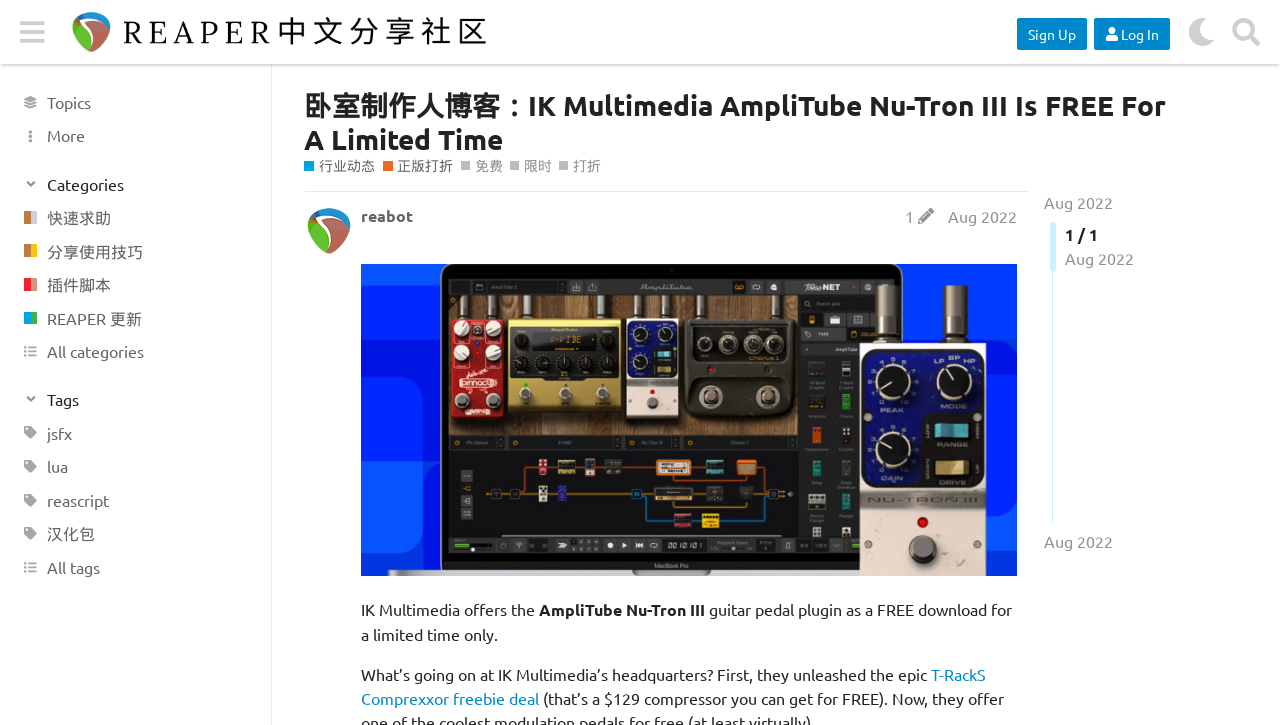Using a single word or phrase, answer the following question: 
How many pages are there in this post?

1